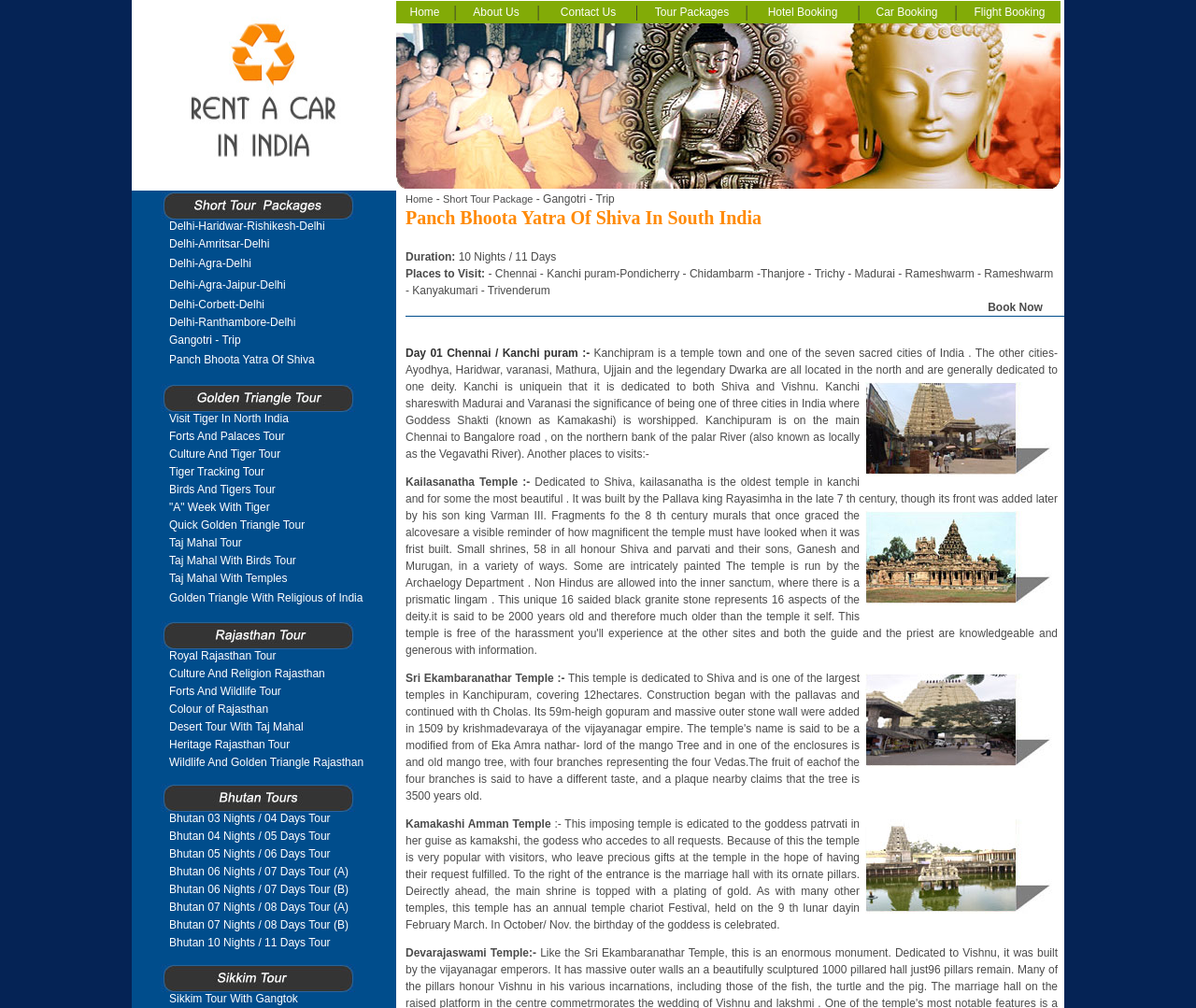Locate the coordinates of the bounding box for the clickable region that fulfills this instruction: "Click on Tour Packages".

[0.547, 0.006, 0.61, 0.019]